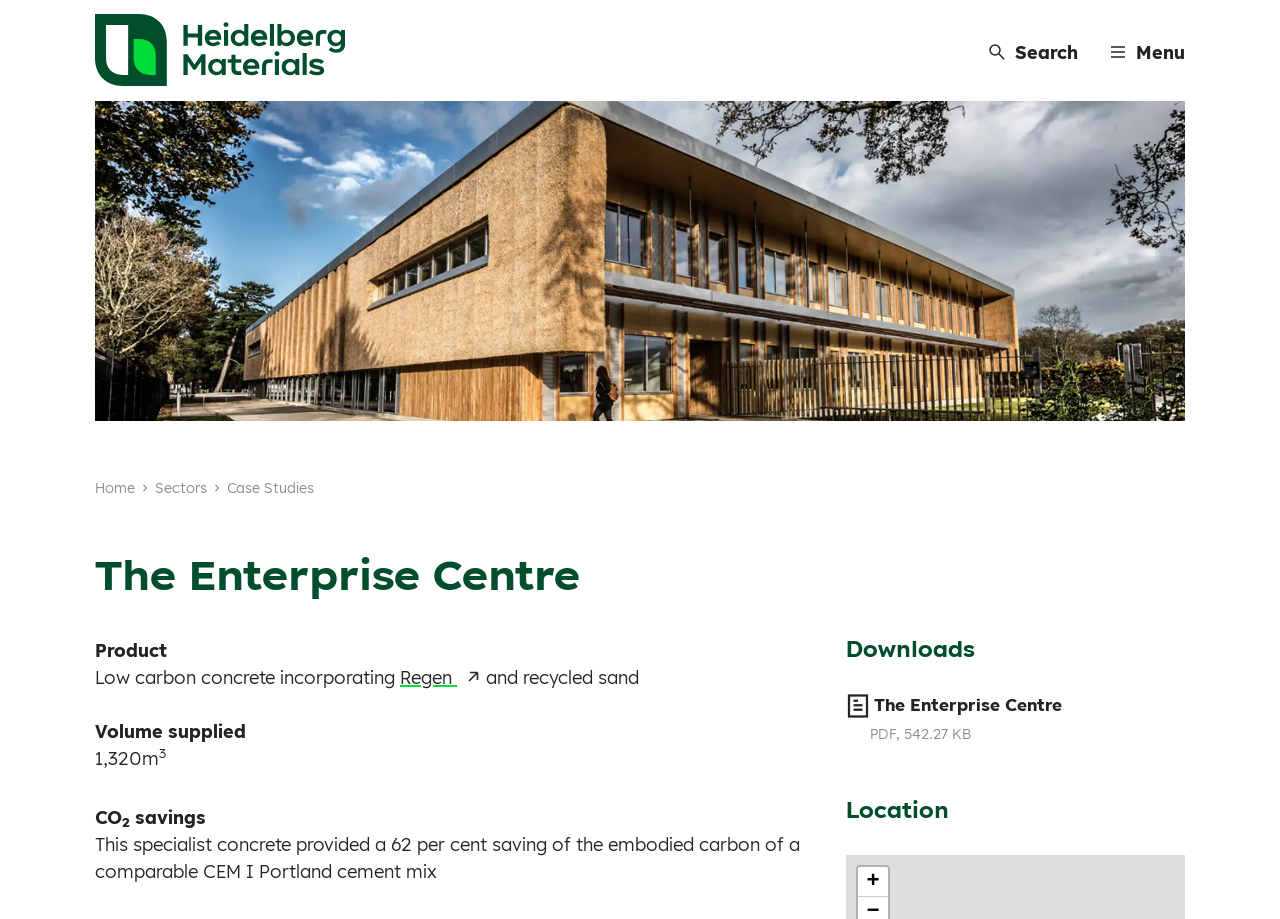What is the volume of concrete supplied?
Using the visual information, respond with a single word or phrase.

1,320m3